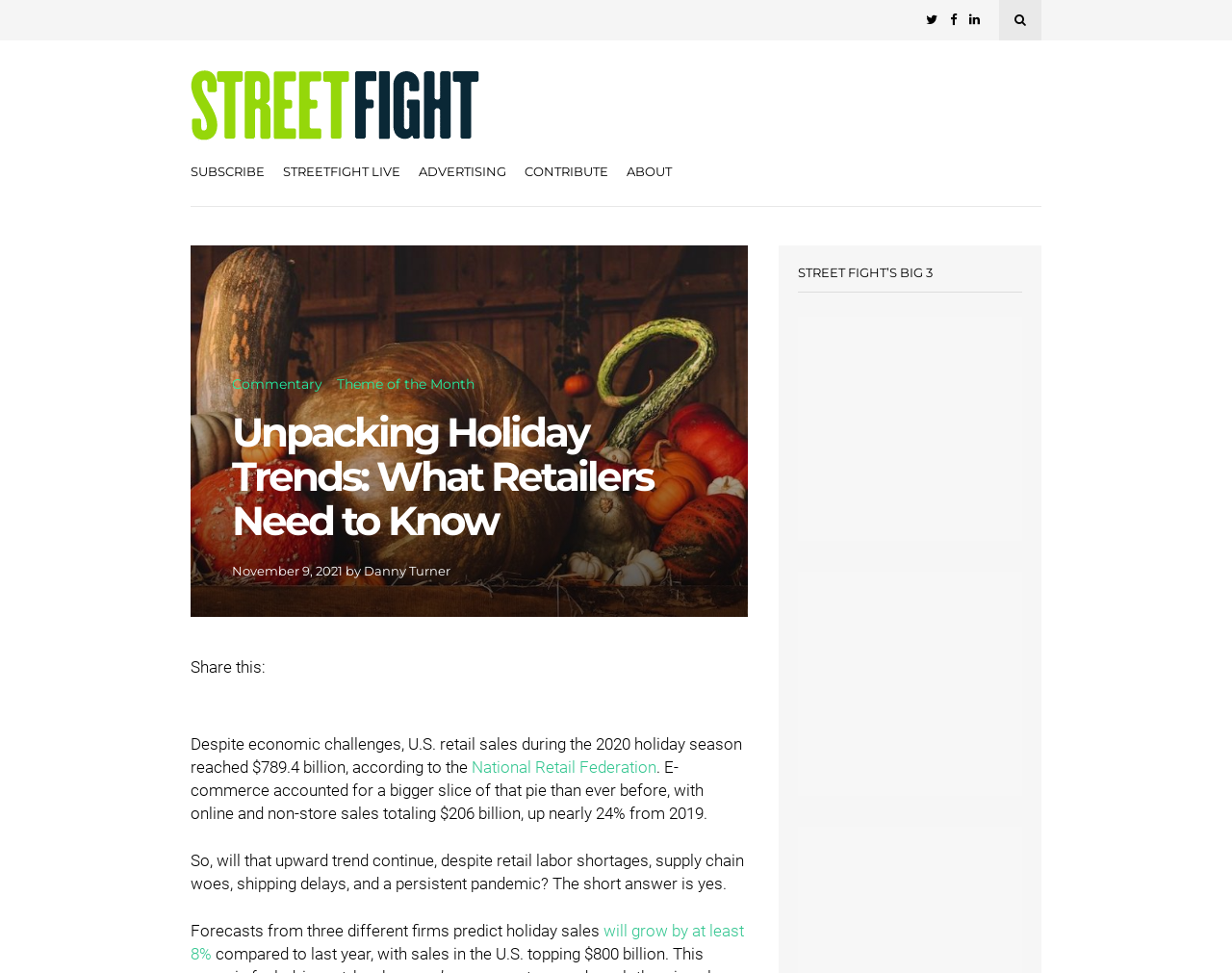Identify the bounding box coordinates for the element you need to click to achieve the following task: "Click on the Street Fight logo". Provide the bounding box coordinates as four float numbers between 0 and 1, in the form [left, top, right, bottom].

[0.155, 0.071, 0.389, 0.144]